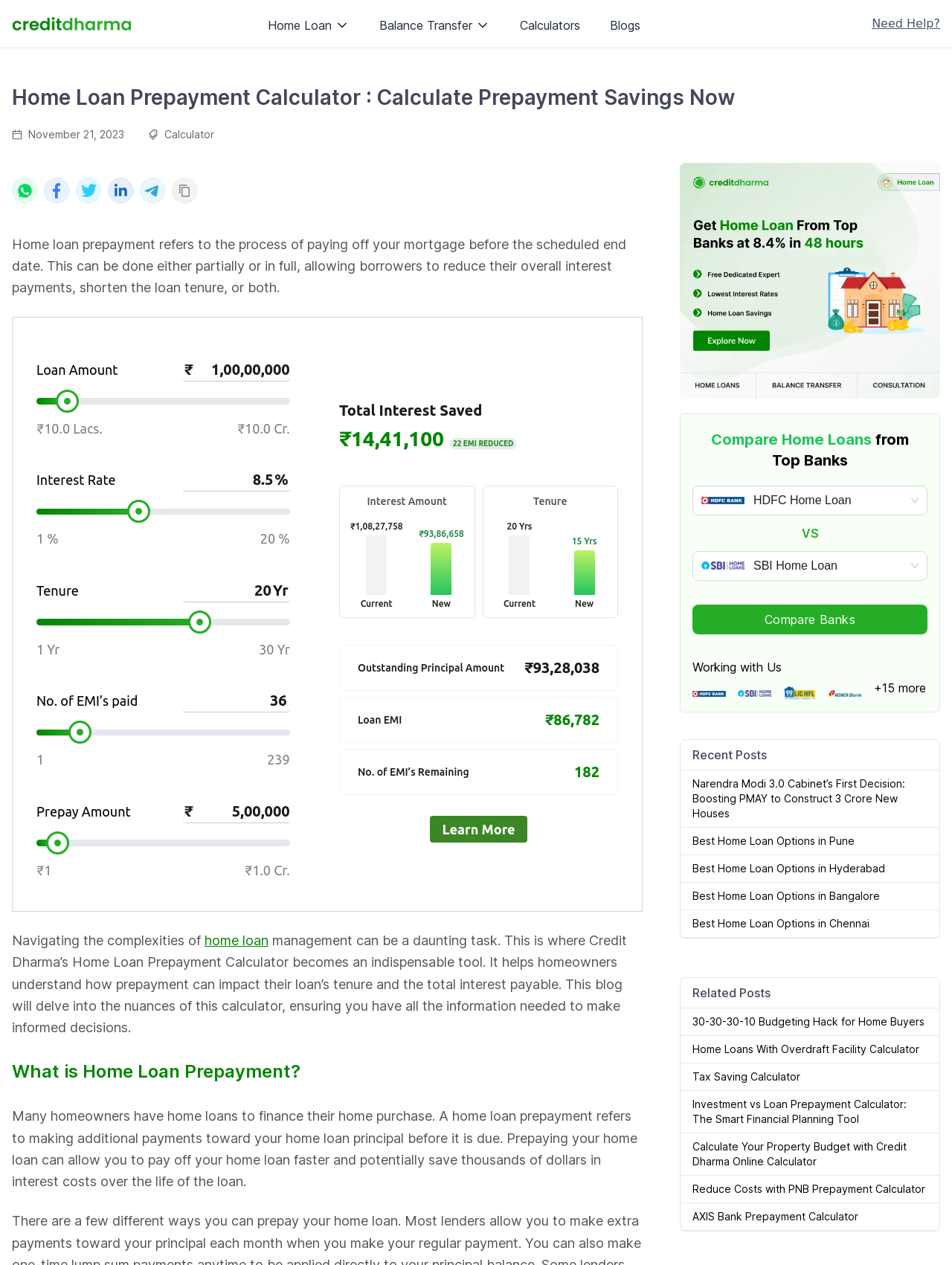Identify the headline of the webpage and generate its text content.

Home Loan Prepayment Calculator : Calculate Prepayment Savings Now